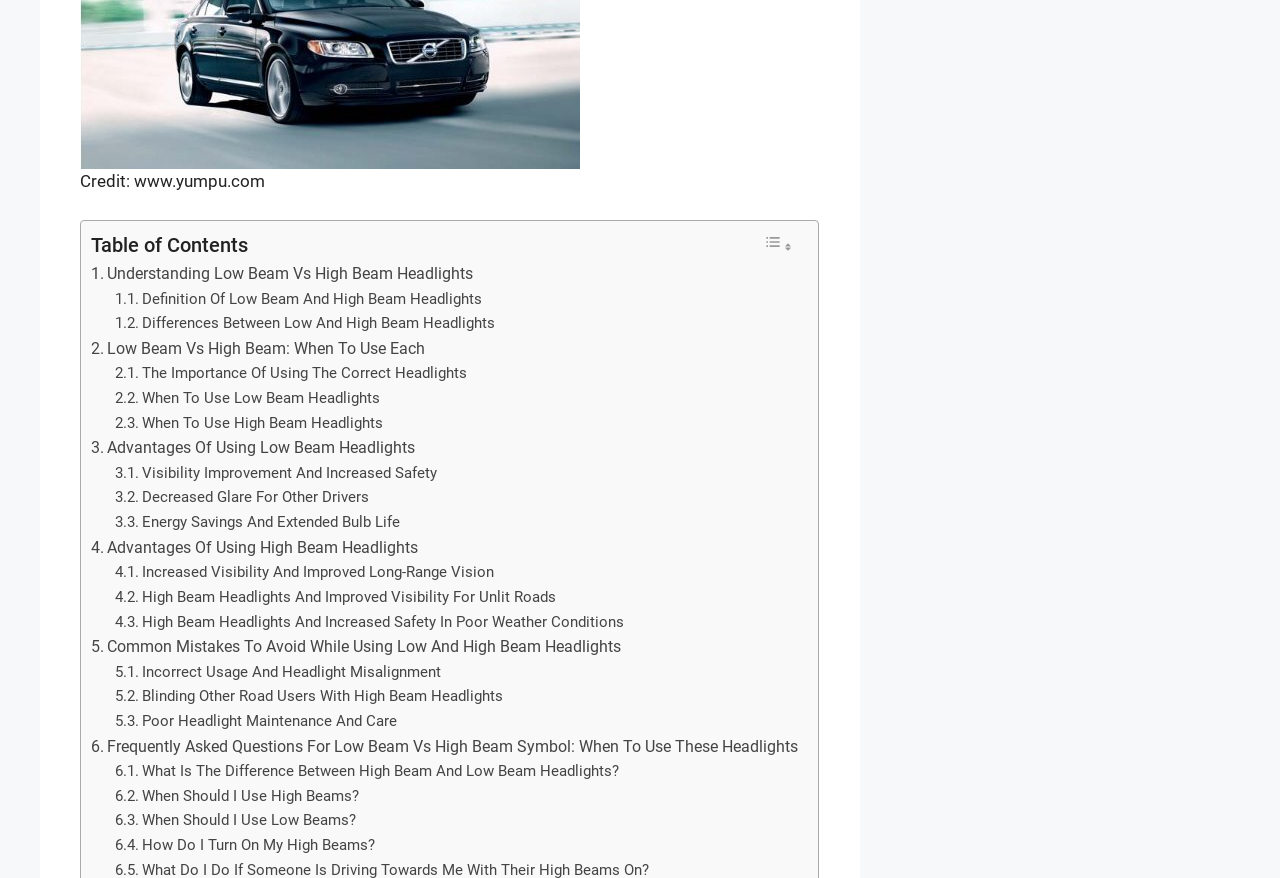Determine the bounding box coordinates of the element that should be clicked to execute the following command: "Read about Understanding Low Beam Vs High Beam Headlights".

[0.071, 0.297, 0.37, 0.326]